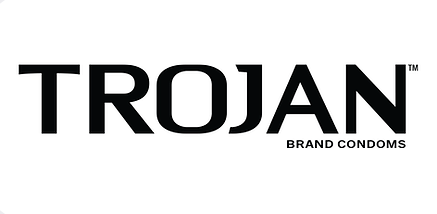Please study the image and answer the question comprehensively:
What is the focus of the brand?

The caption states that 'BRAND CONDOMS' is displayed below the main logo, emphasizing its focus on sexual health and protection, indicating that the brand's primary focus is on promoting sexual health and protection.